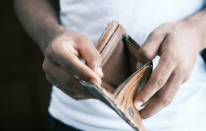Detail every significant feature and component of the image.

The image depicts a person holding an empty wallet, conveying a sense of financial concern or budgeting challenges. The individual's fingers gently grasp the worn wallet, emphasizing the theme of limited resources. This visual representation aligns with discussions around debt management and financial planning, as reflected in the accompanying article titled "Is Debt Consolidation the Right Choice for Your Needs?" This article likely explores options for addressing financial obligations, such as those owed to agencies like the IRS, providing insights and guidance for individuals facing similar issues.